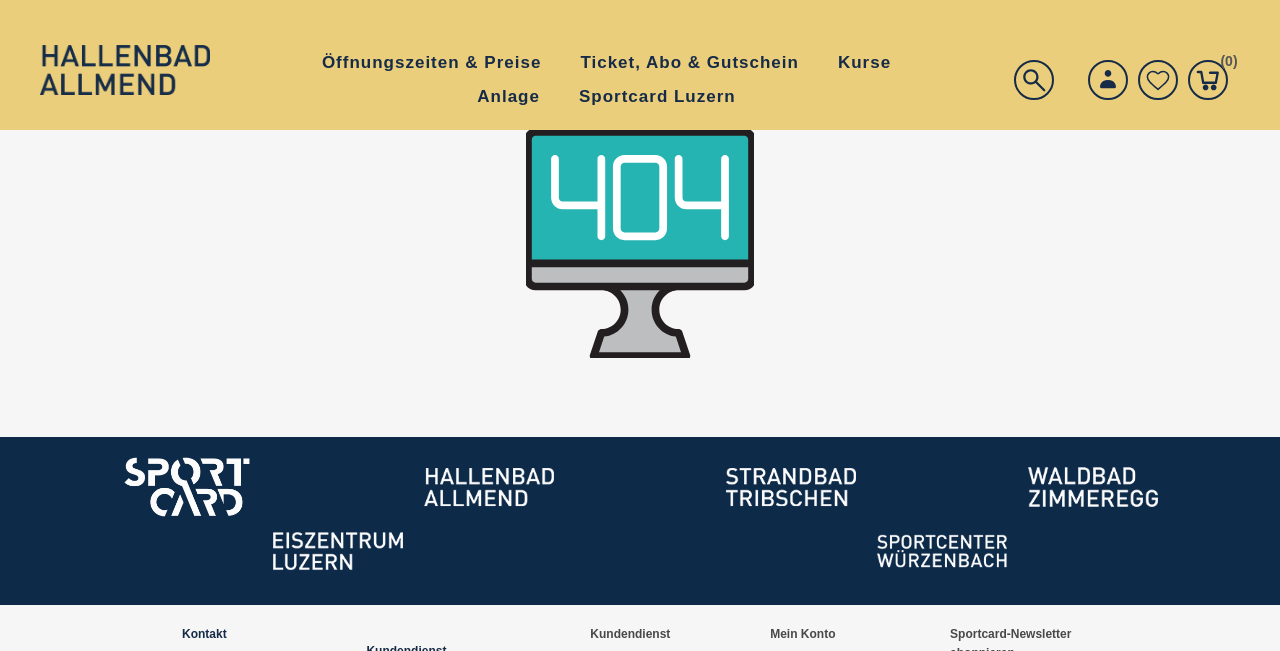Use a single word or phrase to answer this question: 
How many images are on the webpage?

2